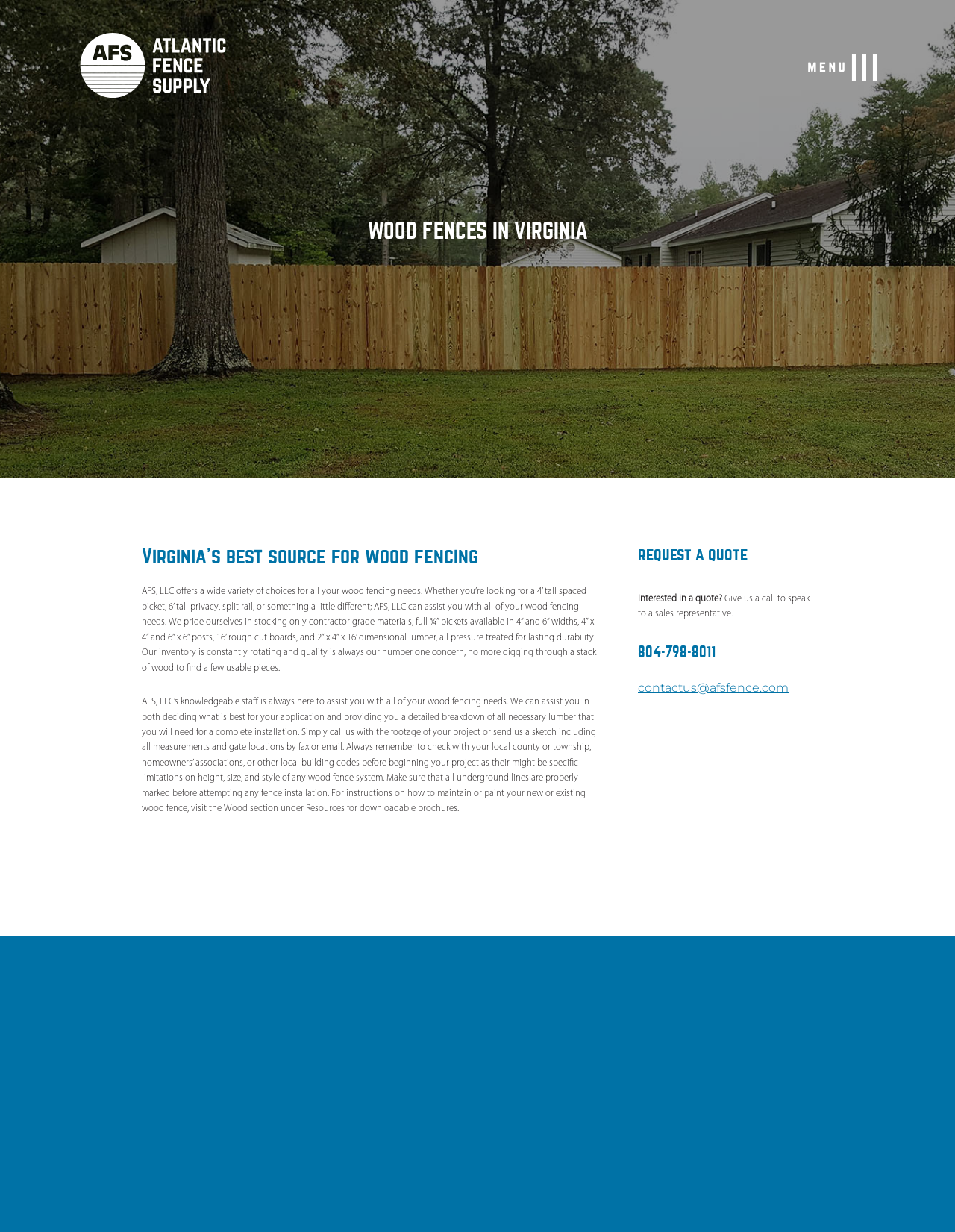Could you specify the bounding box coordinates for the clickable section to complete the following instruction: "Learn about workers' compensation benefits"?

None